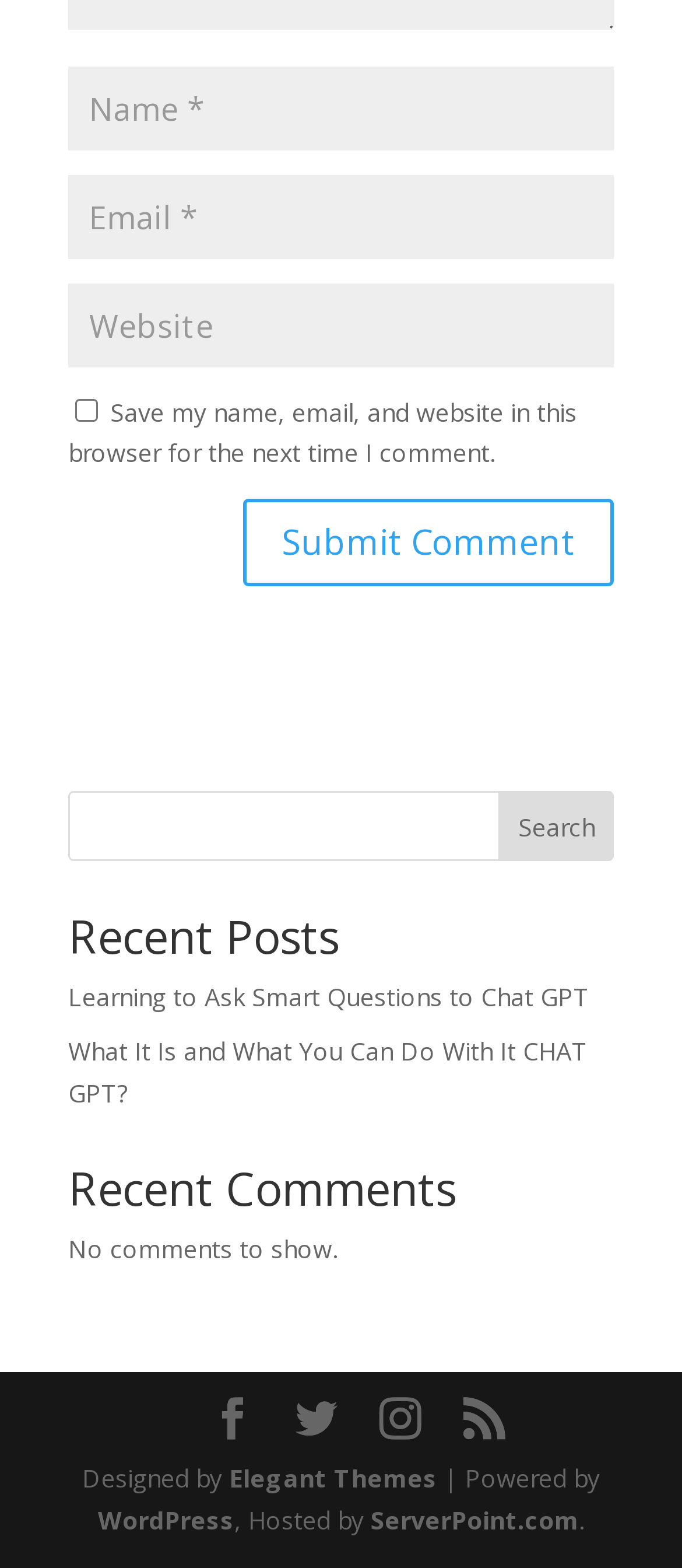Provide the bounding box coordinates of the HTML element this sentence describes: "input value="Name *" name="author"". The bounding box coordinates consist of four float numbers between 0 and 1, i.e., [left, top, right, bottom].

[0.1, 0.042, 0.9, 0.095]